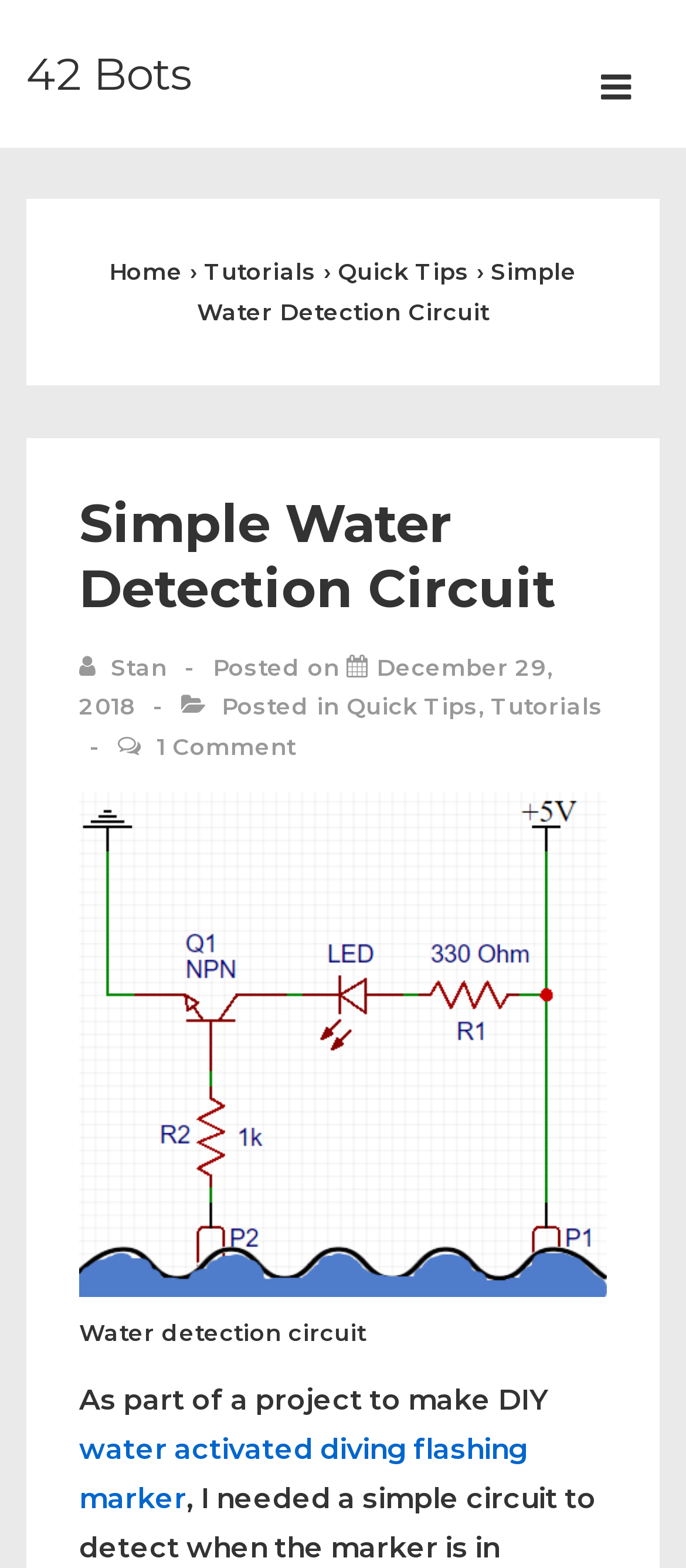Please use the details from the image to answer the following question comprehensively:
What is the topic of the post?

The answer can be found by looking at the static text 'Water detection circuit' which is located below the image of the circuit.